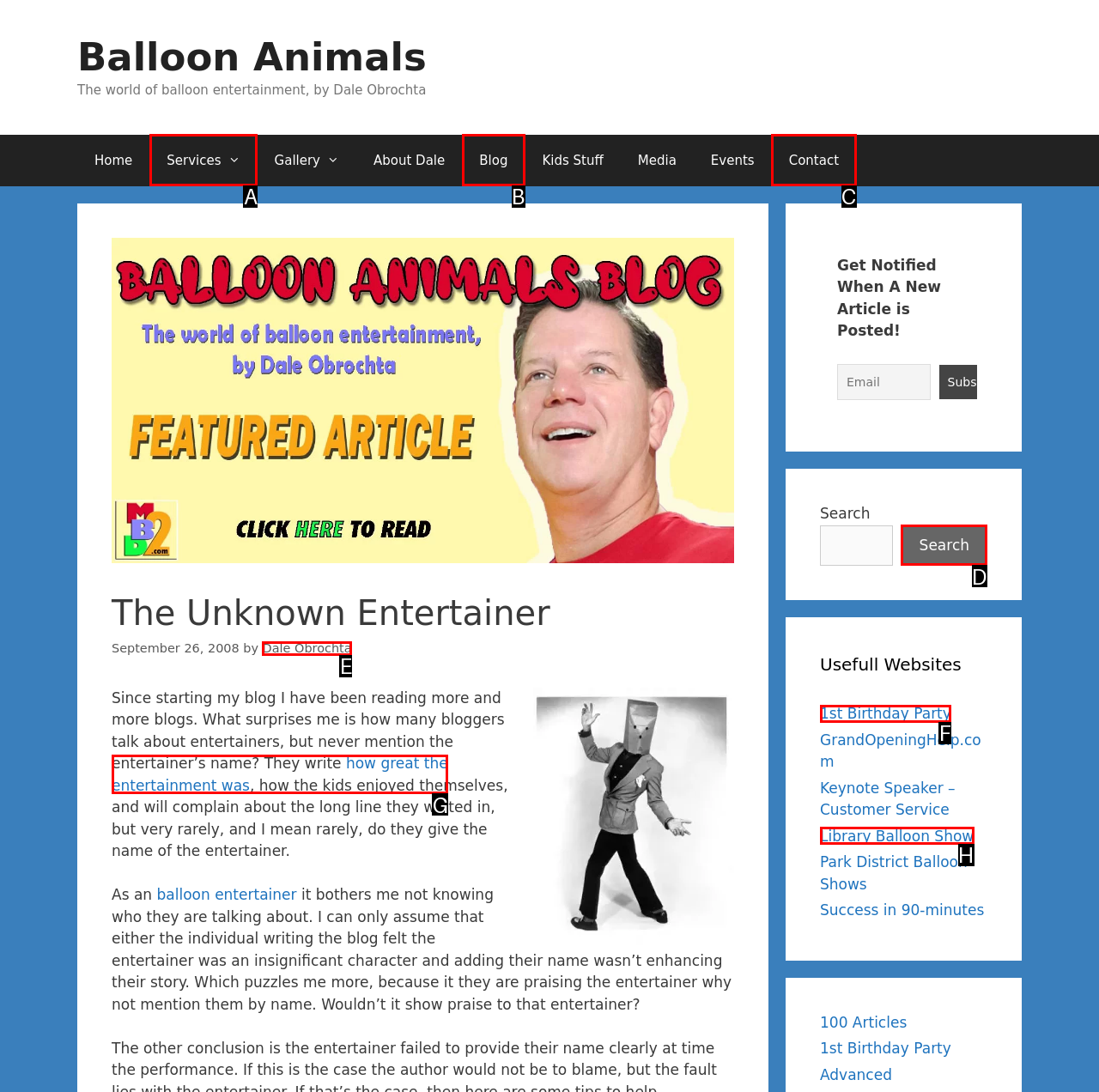Out of the given choices, which letter corresponds to the UI element required to Search for something? Answer with the letter.

D